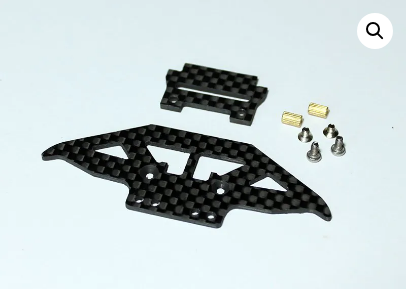Create a detailed narrative of what is happening in the image.

The image showcases a high-quality black bumper and clip set designed specifically for mini RC cars. The set includes a carbon fiber bumper that offers both durability and a lightweight design, ensuring optimal performance on the track. Accompanying the bumper are two smaller clips, neatly arranged alongside a few screws and gold-colored spacers, which are essential for secure assembly and attachment. This piece is part of the ReflexRacing RX511 JOMUREMA GT01 product line, emphasizing its suitability for serious racing enthusiasts looking to enhance their vehicle's lifespan and functionality.